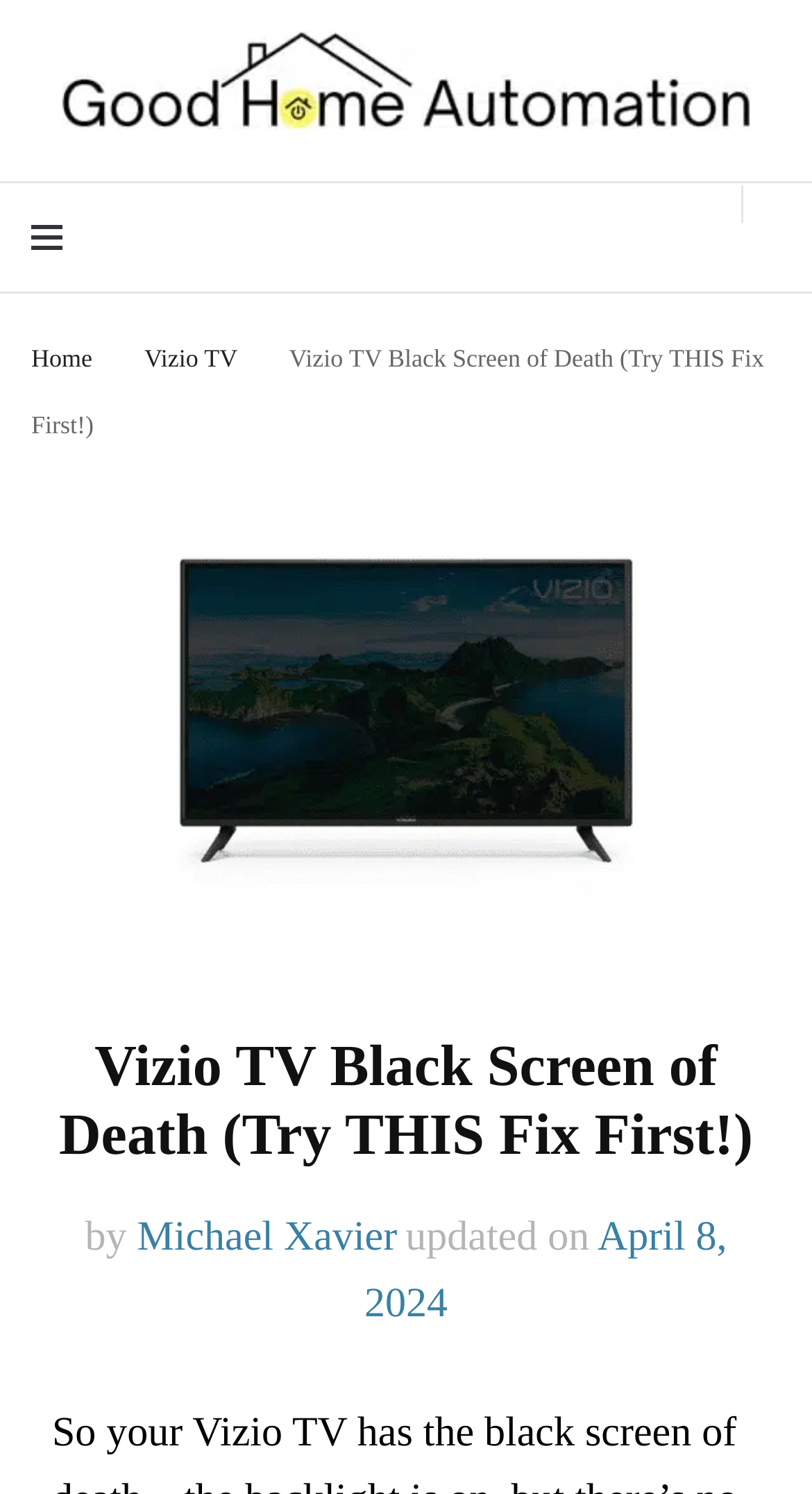When was the webpage last updated?
Offer a detailed and exhaustive answer to the question.

I determined the last update date of the webpage by looking at the text below the main heading, which says 'updated on April 8, 2024'. This suggests that the webpage was last updated on April 8, 2024.